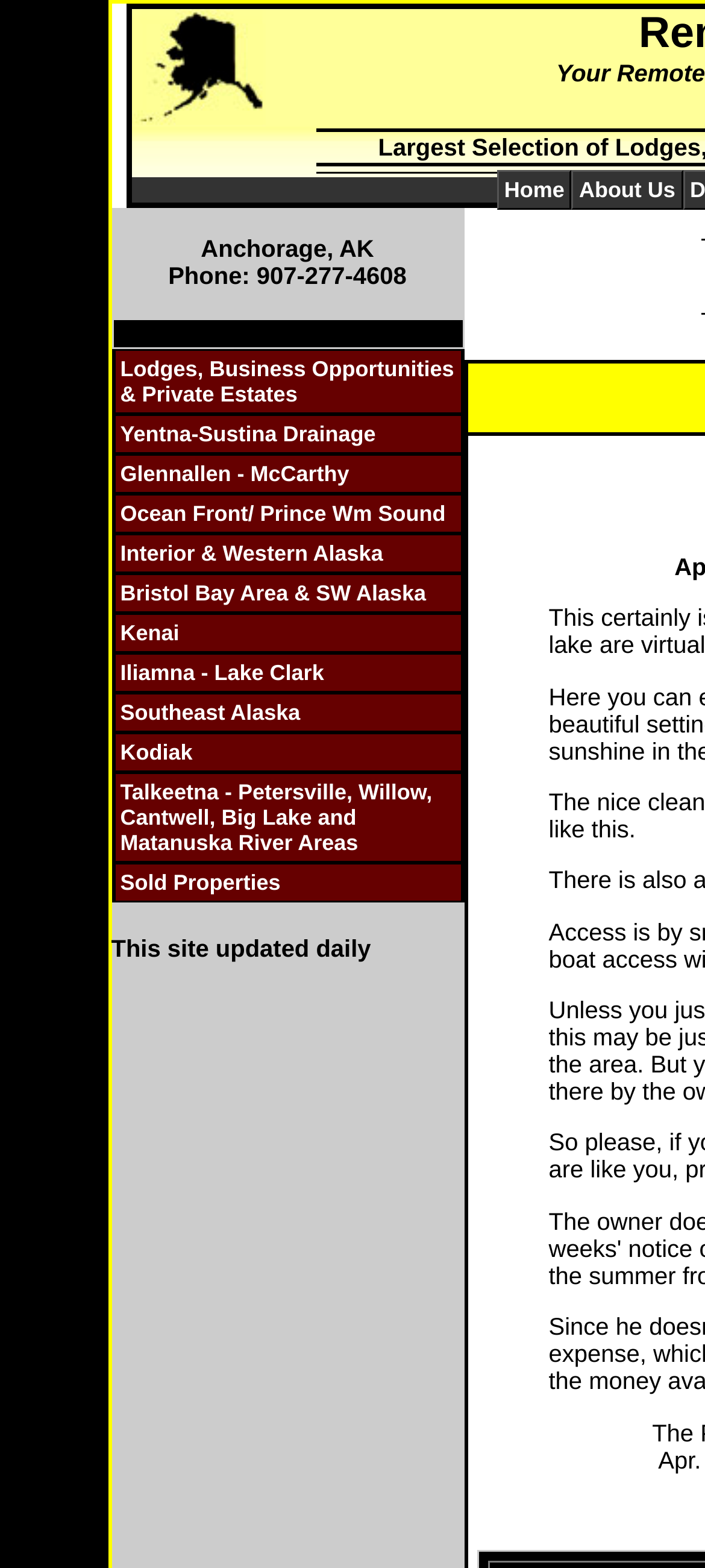Using floating point numbers between 0 and 1, provide the bounding box coordinates in the format (top-left x, top-left y, bottom-right x, bottom-right y). Locate the UI element described here: Sold Properties

[0.158, 0.55, 0.658, 0.576]